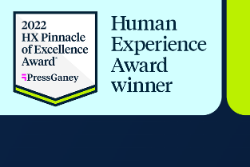Using the details from the image, please elaborate on the following question: Who is presenting the award?

The image clearly mentions that the award is presented by Press Ganey, which is likely an organization that recognizes excellence in healthcare service.